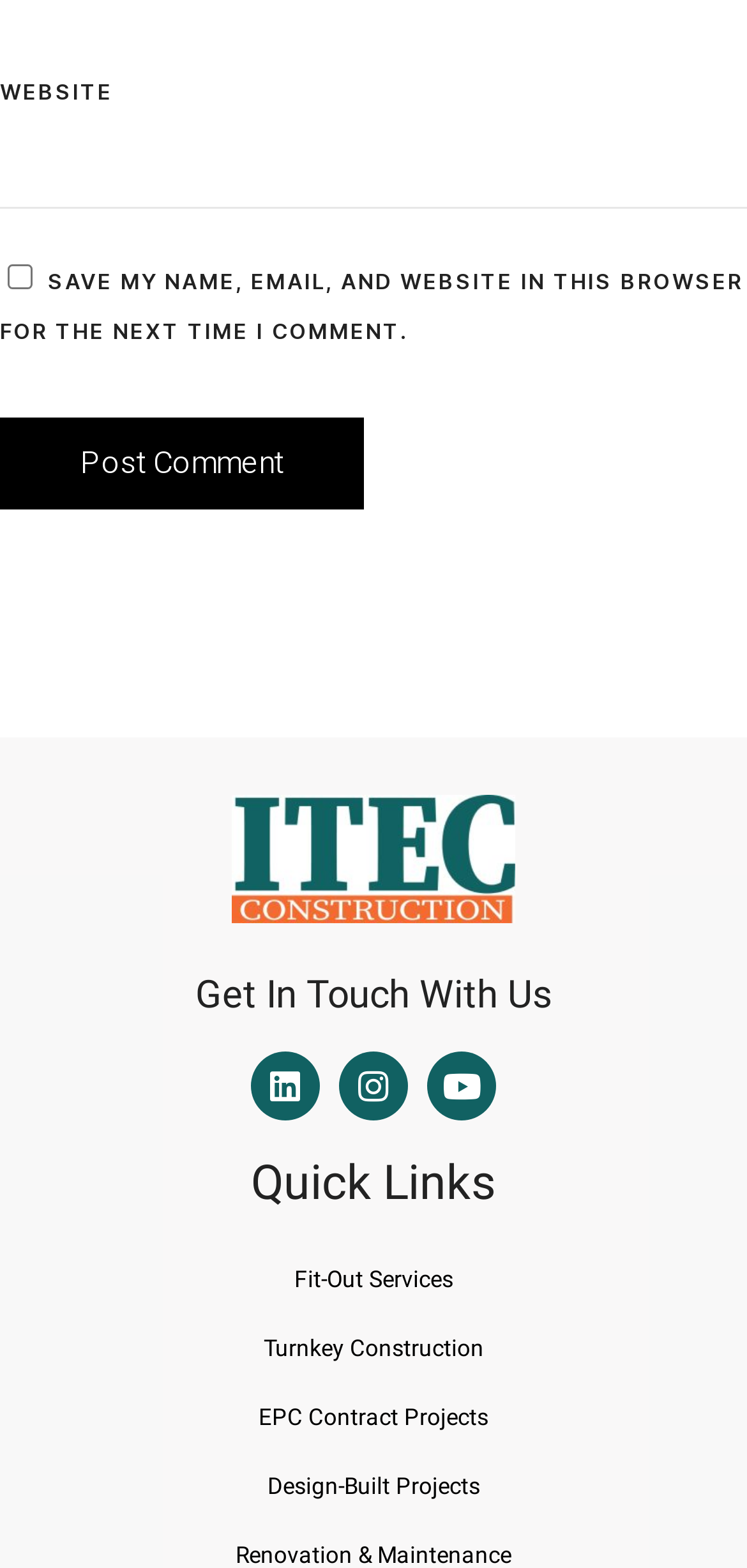Provide the bounding box coordinates for the UI element that is described as: "Linkedin".

[0.336, 0.671, 0.428, 0.715]